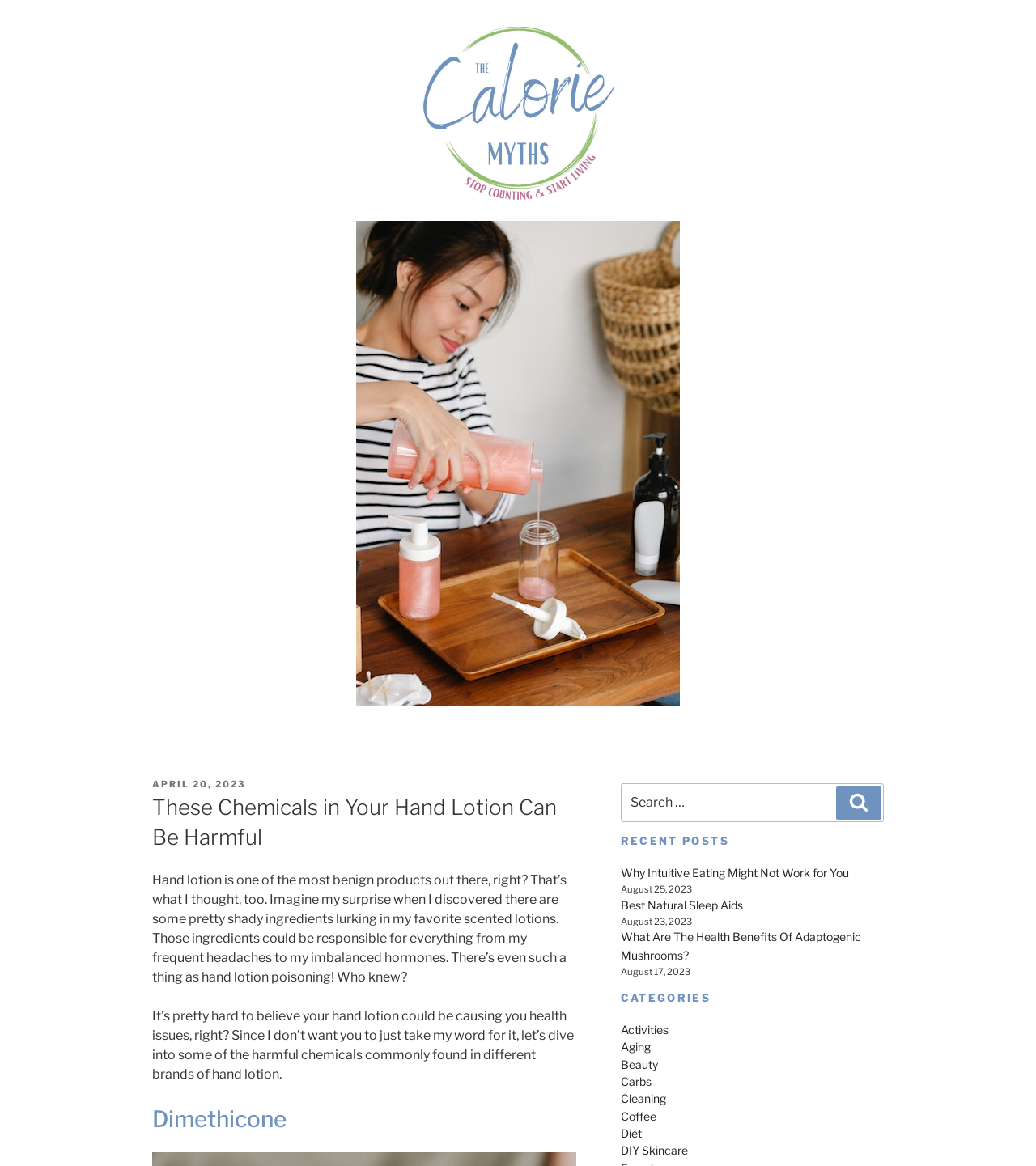Answer the question briefly using a single word or phrase: 
What type of posts are listed under 'Recent Posts'?

Health-related articles